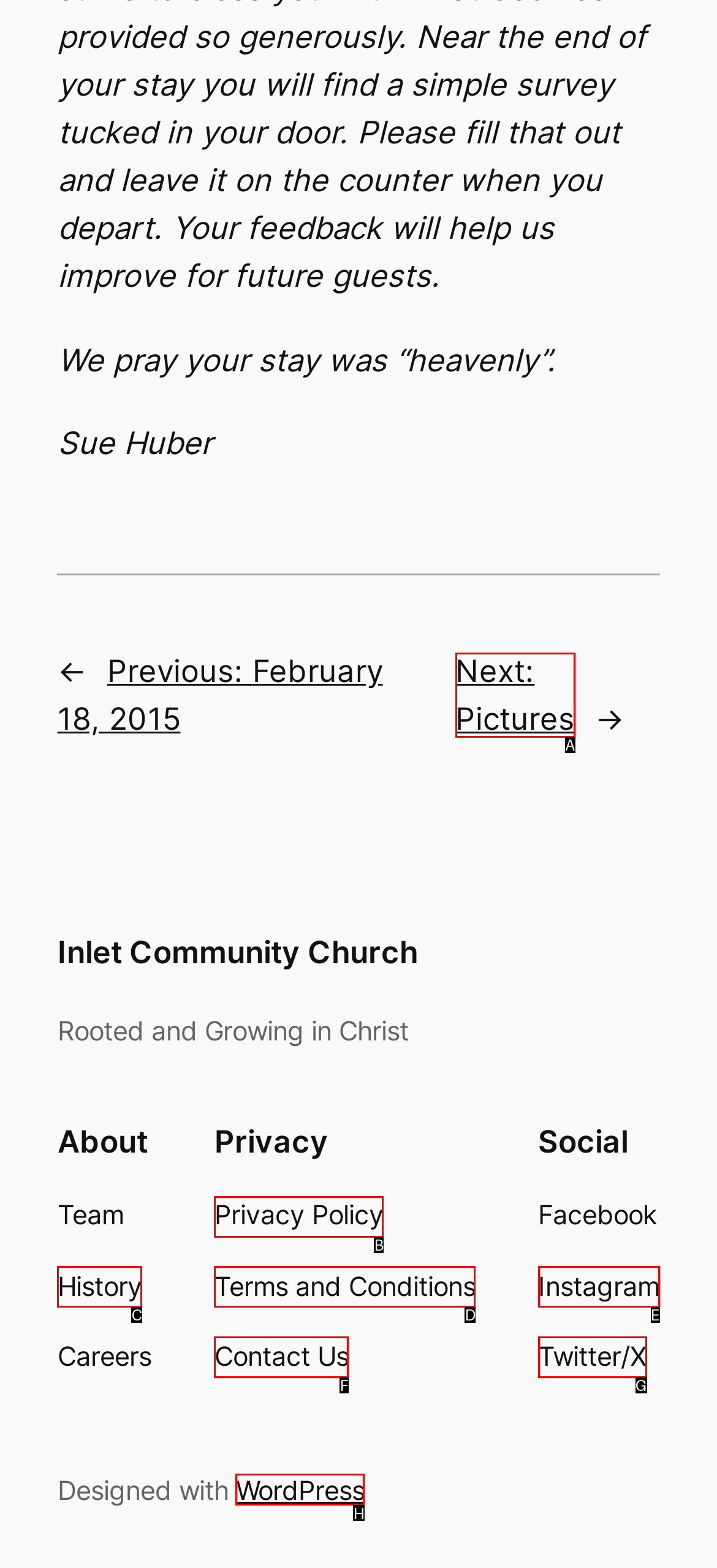Determine the letter of the element you should click to carry out the task: view privacy policy
Answer with the letter from the given choices.

B